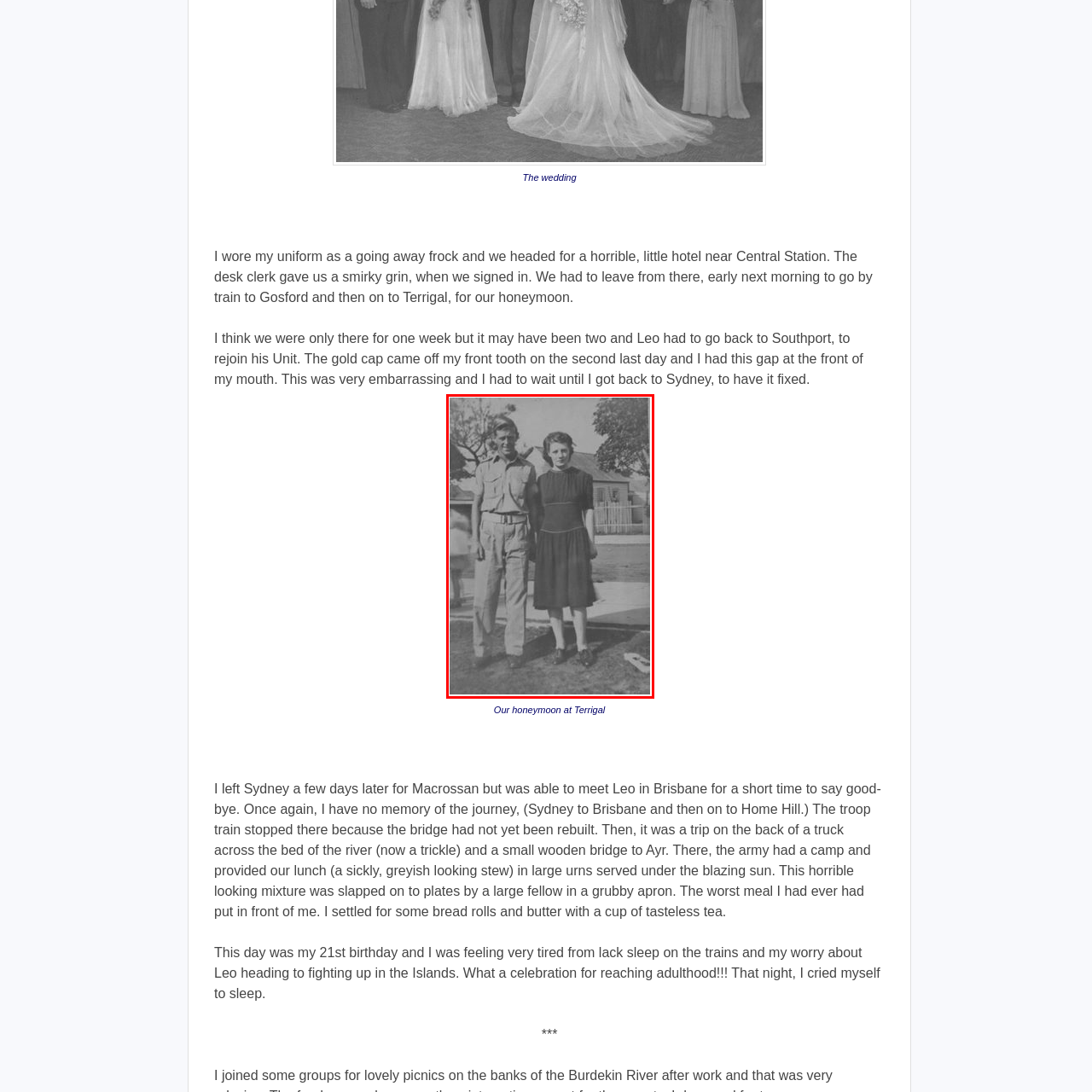Review the image segment marked with the grey border and deliver a thorough answer to the following question, based on the visual information provided: 
What is the woman's dress length?

The woman is dressed elegantly in a dark, knee-length dress with a cinched waist, which is a fashion style typical of the early to mid-20th century.